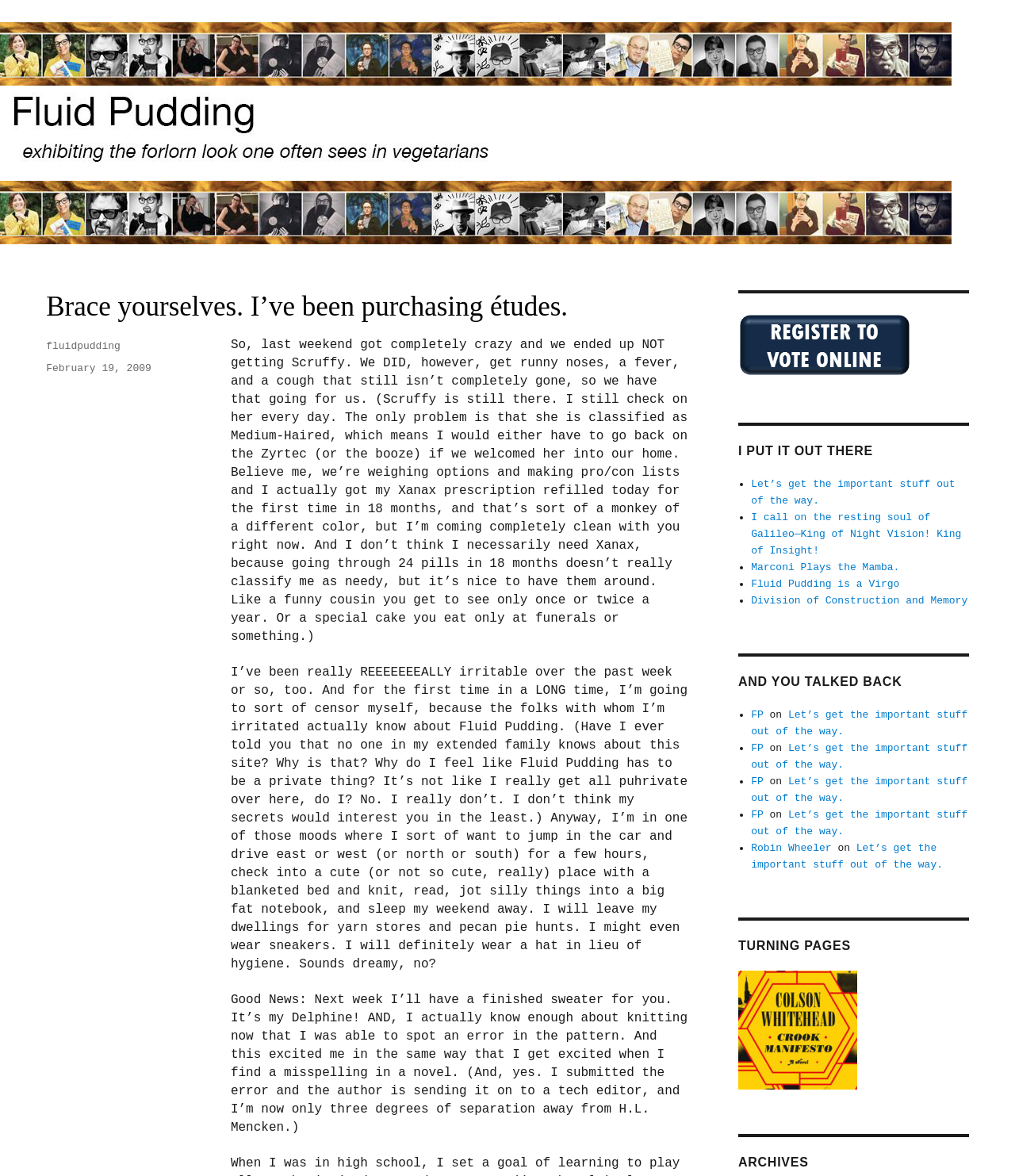Articulate a complete and detailed caption of the webpage elements.

This webpage appears to be a personal blog or journal, with a focus on the author's daily life, thoughts, and experiences. The page is divided into several sections, each with its own heading and content.

At the top of the page, there is a header section with a link to "Fluid Pudding" and an image with the same name. Below this, there is a main content area with a heading that reads "Brace yourselves. I've been purchasing études." This section contains a lengthy block of text that discusses the author's recent activities, including not getting a pet, dealing with illness, and feeling irritable. The text is written in a conversational tone and includes humorous asides and anecdotes.

To the right of the main content area, there are several navigation sections with headings such as "I PUT IT OUT THERE", "AND YOU TALKED BACK", and "TURNING PAGES". These sections contain lists of links, each with a brief description or title. The links appear to be related to the author's interests or previous blog posts.

At the bottom of the page, there is a footer section with links to the author's profile, a "Posted on" date, and a time stamp. There is also an image in the footer section, although its purpose is unclear.

Overall, the webpage has a personal and informal tone, with a focus on the author's daily life and thoughts. The layout is relatively simple, with a clear hierarchy of headings and content sections.